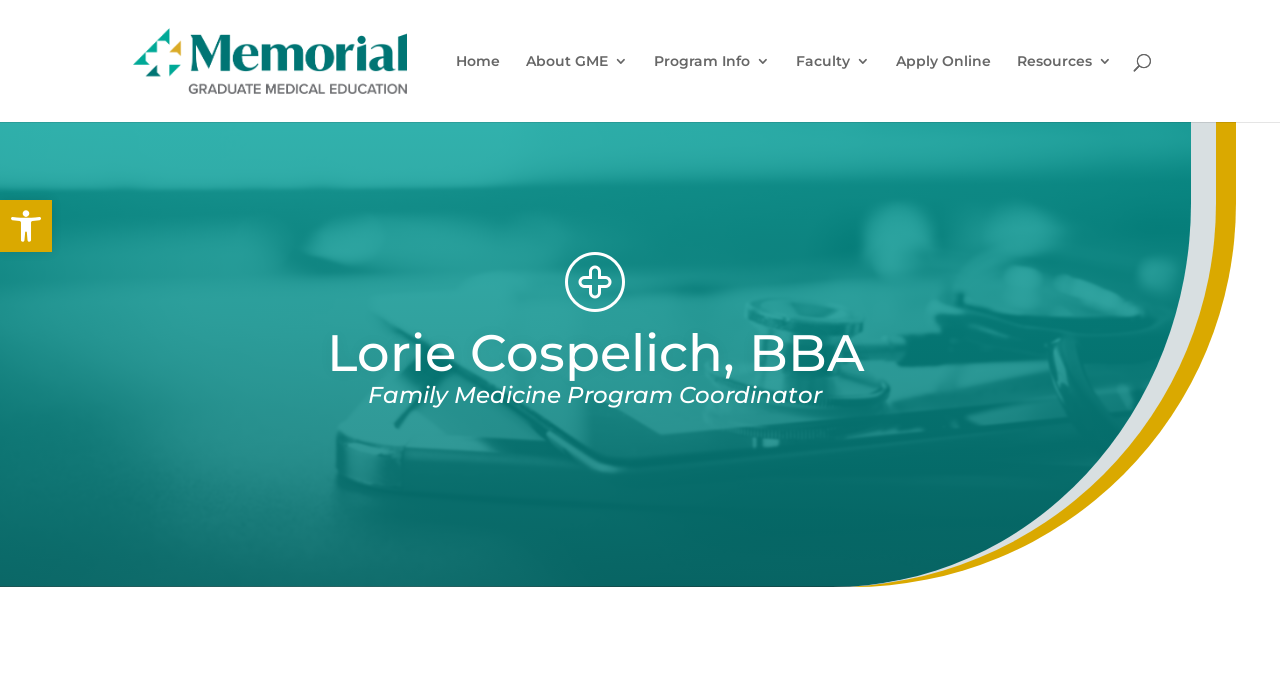Please determine the primary heading and provide its text.

Lorie Cospelich, BBA